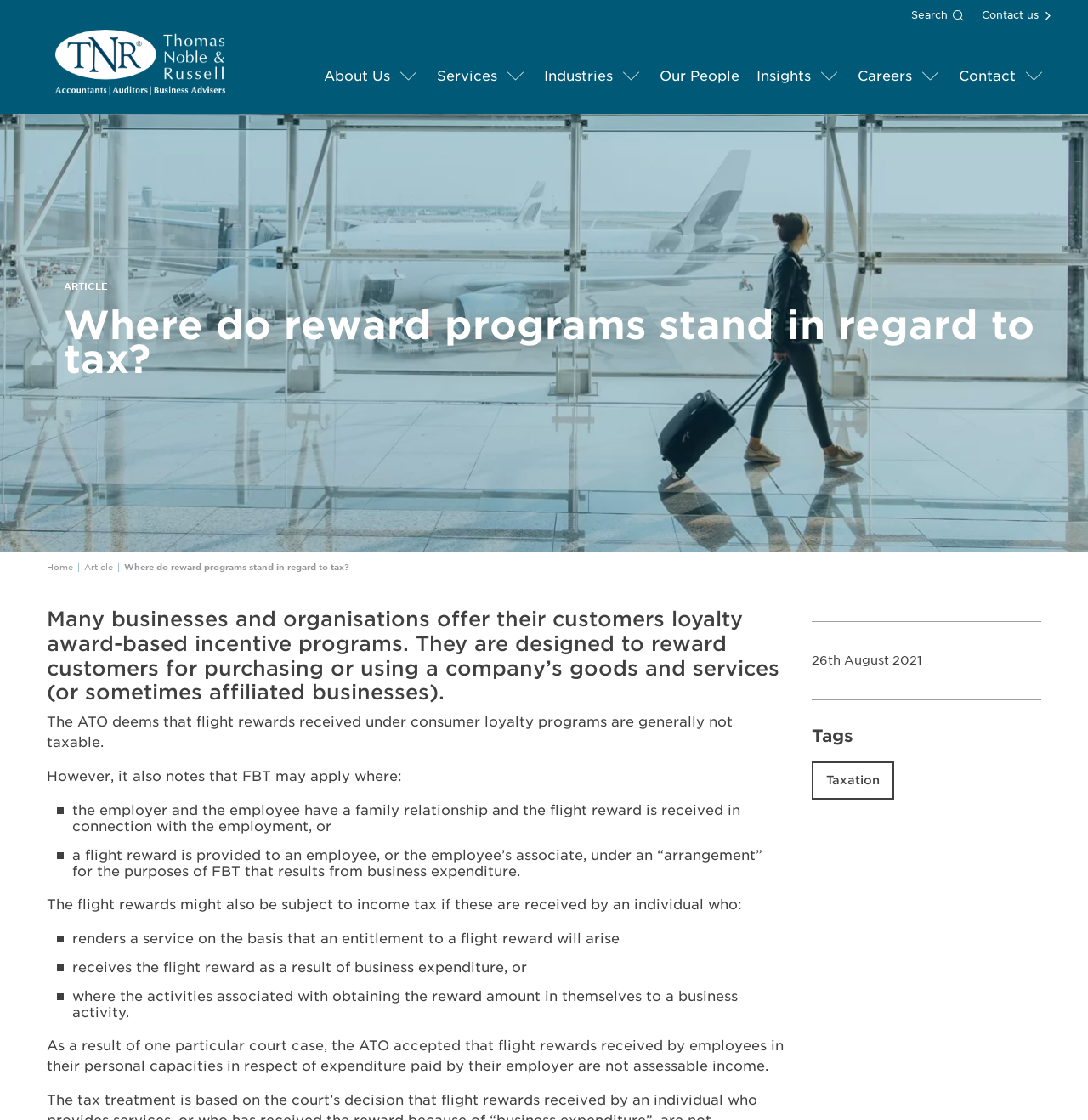Identify the bounding box coordinates for the element you need to click to achieve the following task: "Contact us". Provide the bounding box coordinates as four float numbers between 0 and 1, in the form [left, top, right, bottom].

[0.902, 0.007, 0.959, 0.02]